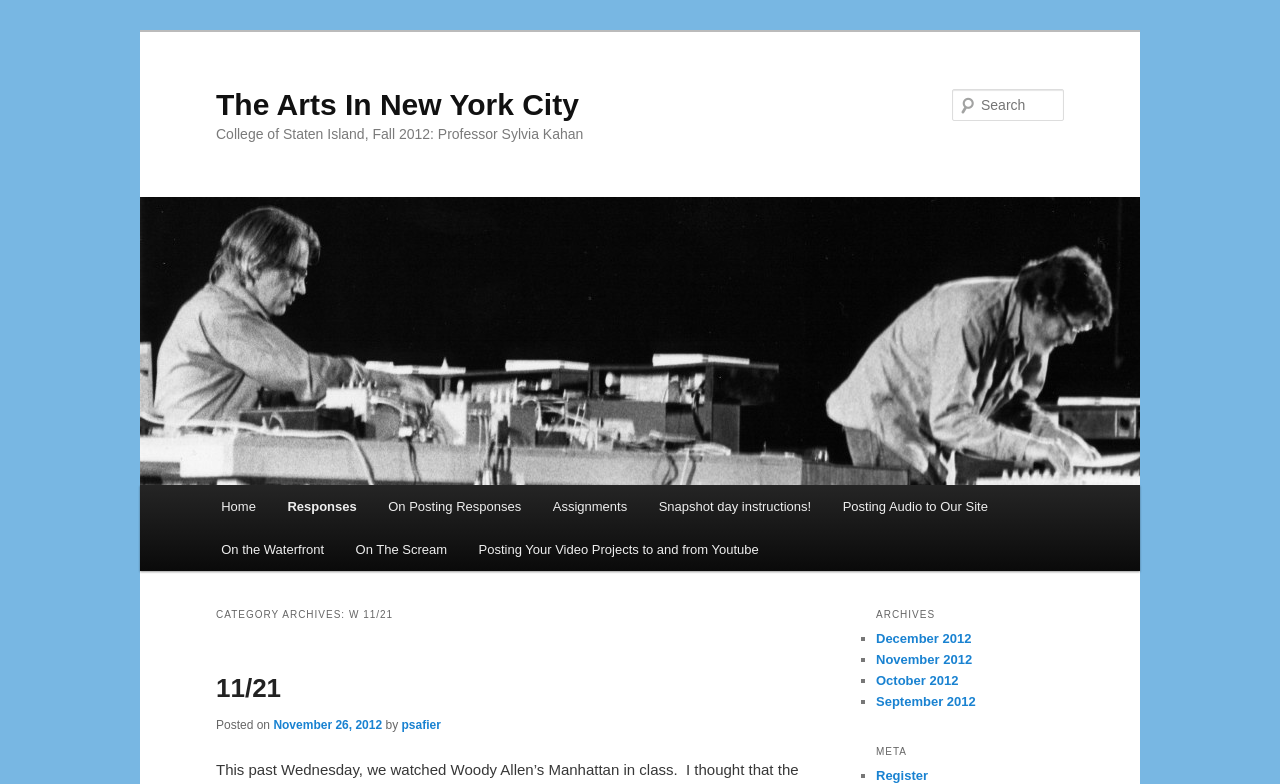Find the UI element described as: "Posting Audio to Our Site" and predict its bounding box coordinates. Ensure the coordinates are four float numbers between 0 and 1, [left, top, right, bottom].

[0.646, 0.618, 0.784, 0.674]